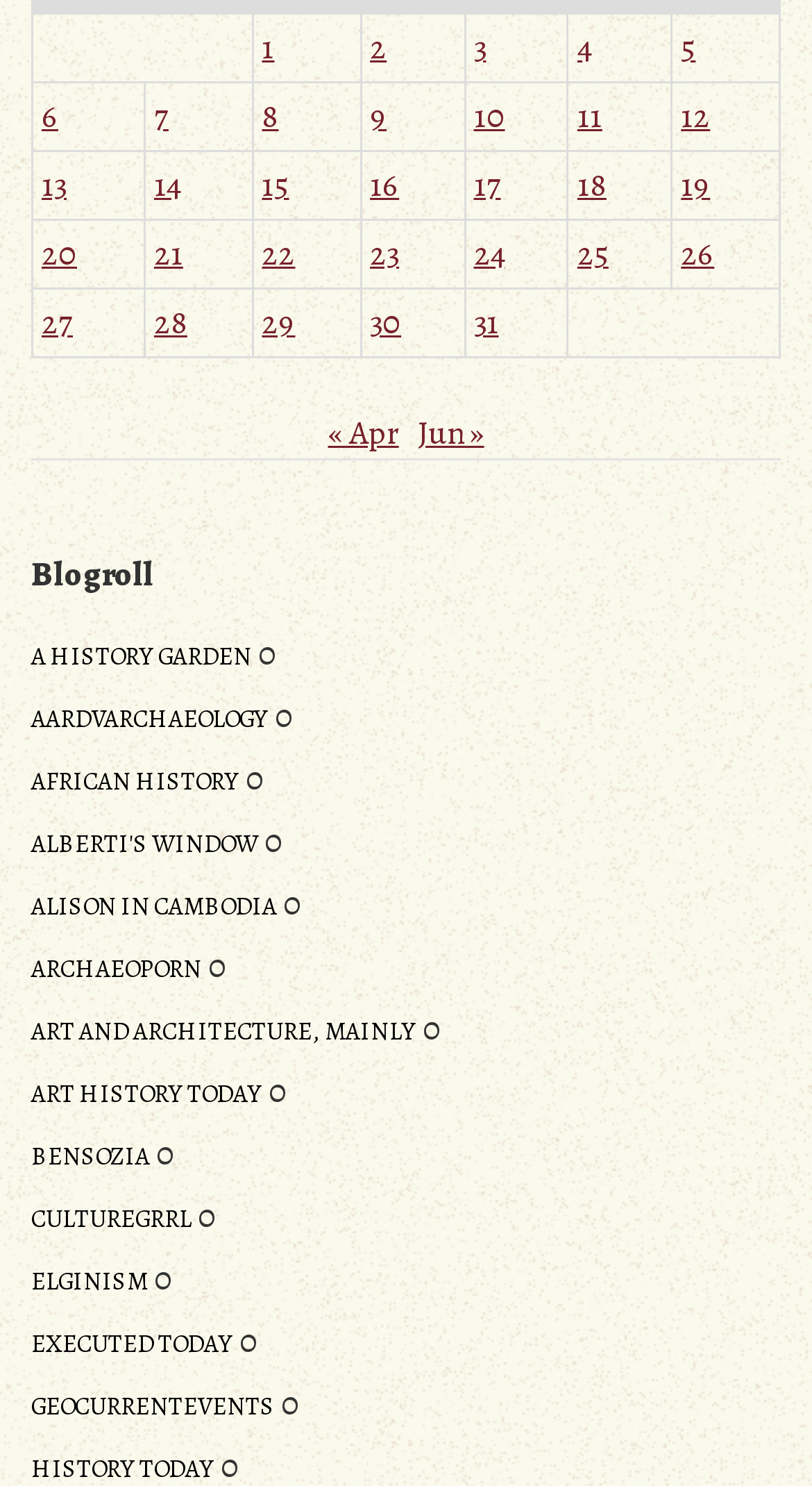Pinpoint the bounding box coordinates of the clickable area needed to execute the instruction: "Go to next month". The coordinates should be specified as four float numbers between 0 and 1, i.e., [left, top, right, bottom].

[0.514, 0.276, 0.596, 0.307]